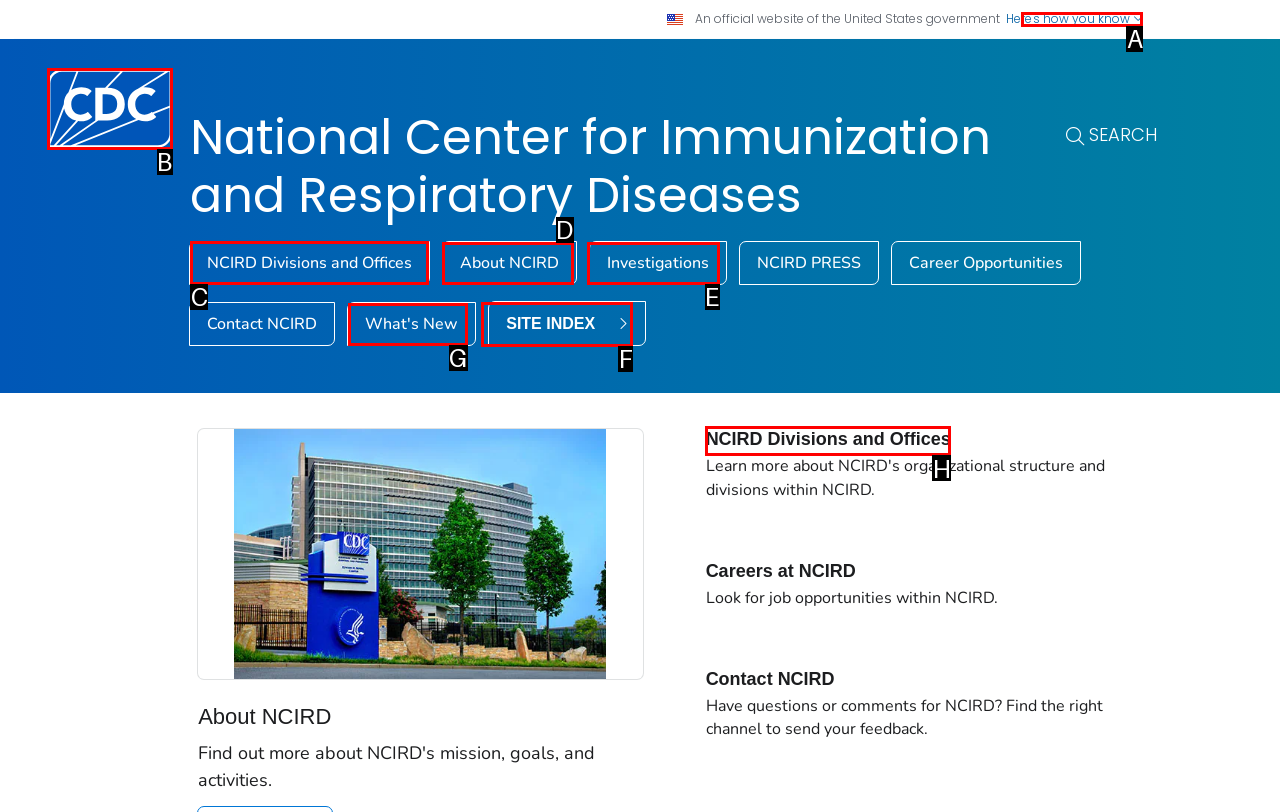Given the instruction: Learn about NCIRD divisions and offices, which HTML element should you click on?
Answer with the letter that corresponds to the correct option from the choices available.

C